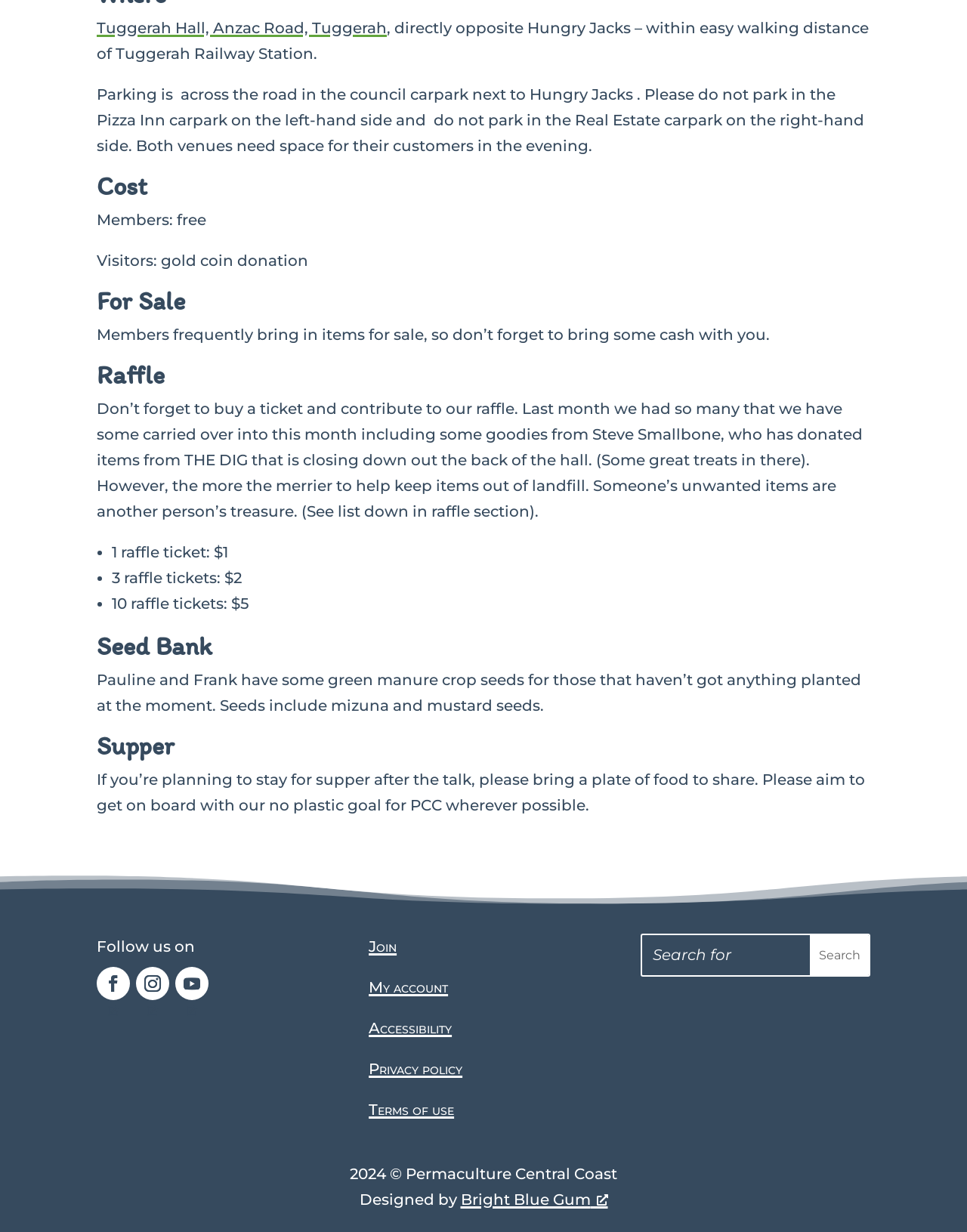What is the goal for supper at the event?
Examine the image and provide an in-depth answer to the question.

The goal for supper at the event is mentioned in the 'Supper' section, which states that if you’re planning to stay for supper after the talk, please bring a plate of food to share, and aim to get on board with our no plastic goal for PCC wherever possible.